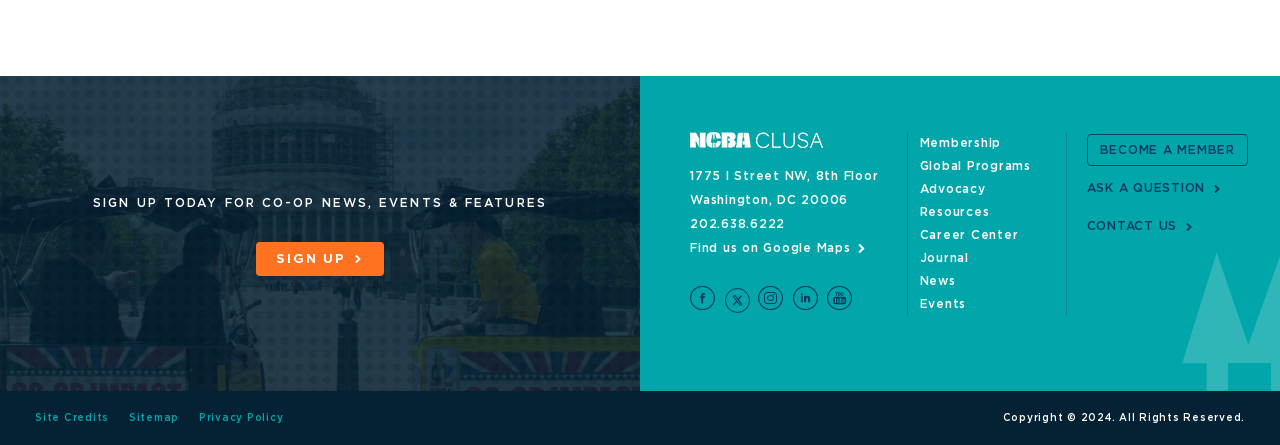Could you highlight the region that needs to be clicked to execute the instruction: "Contact us"?

[0.849, 0.494, 0.933, 0.521]